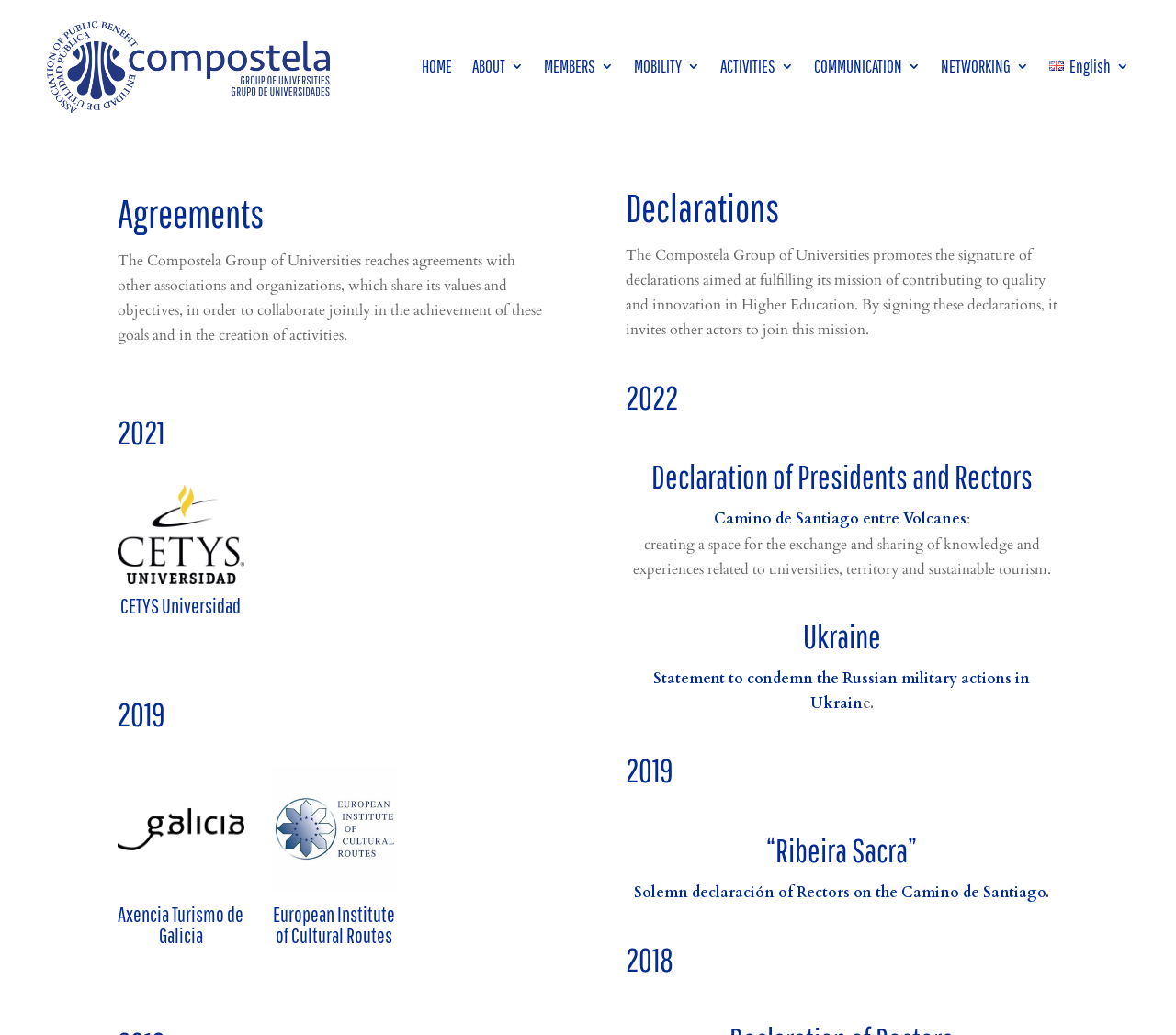Give a short answer to this question using one word or a phrase:
What is the name of the university that has an agreement with the Compostela Group of Universities in 2021?

CETYS Universidad